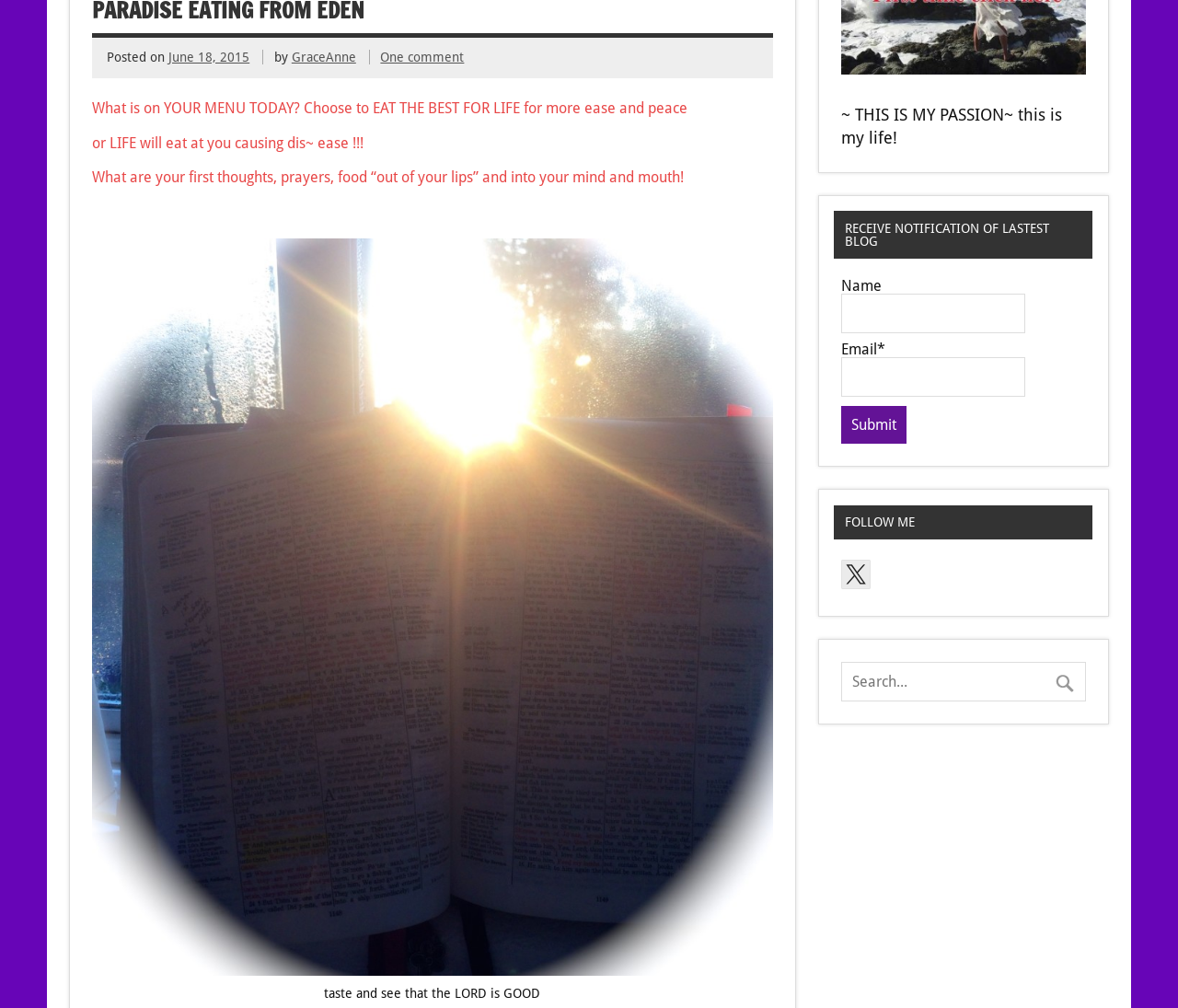Find the bounding box coordinates for the UI element whose description is: "name="s" placeholder="Search..."". The coordinates should be four float numbers between 0 and 1, in the format [left, top, right, bottom].

[0.714, 0.657, 0.922, 0.696]